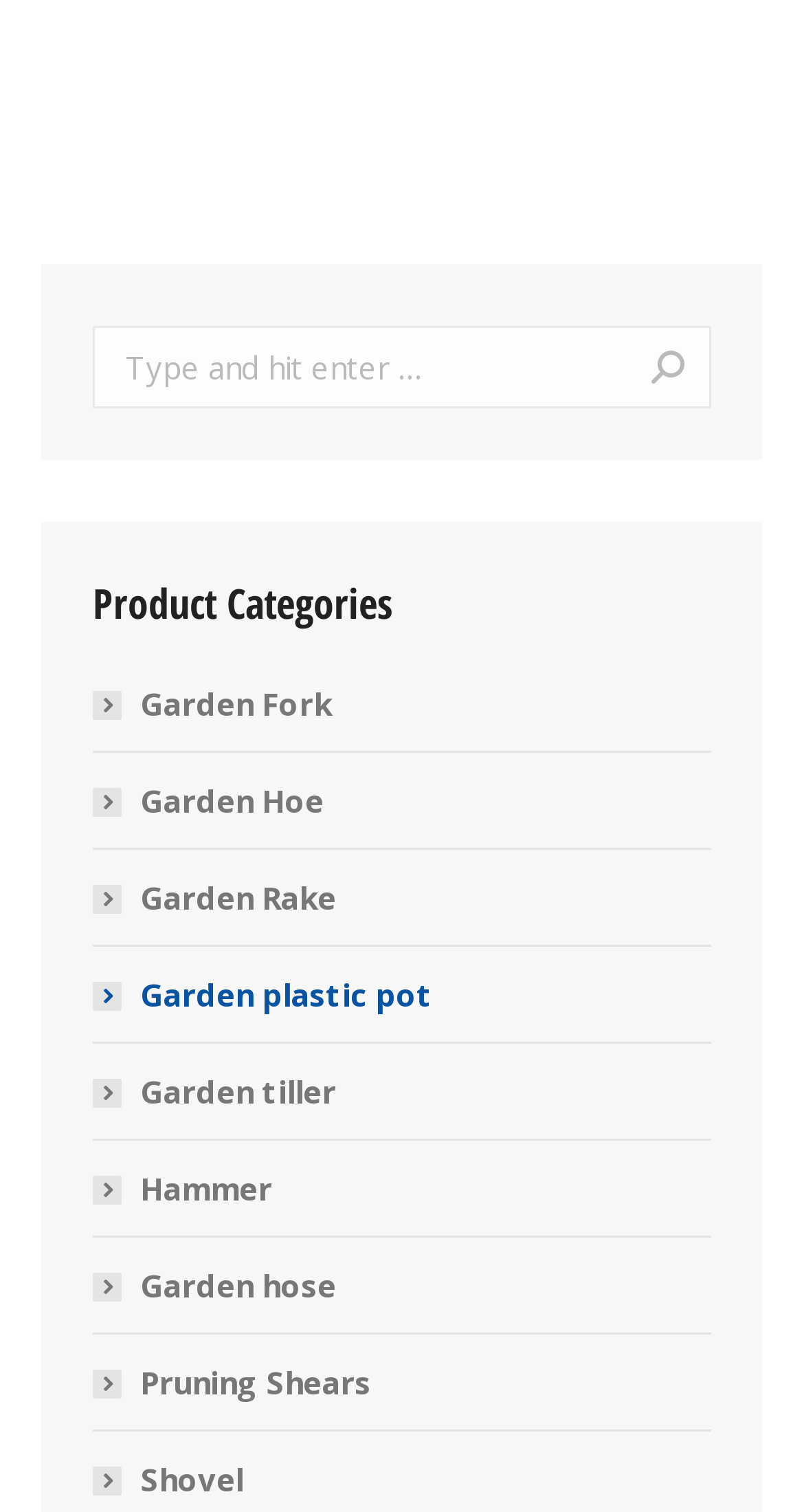Refer to the image and provide a thorough answer to this question:
How many product categories are listed on the webpage?

There are 10 links listed on the webpage, each representing a different product category, such as 'Garden Fork', 'Garden Hoe', 'Garden Rake', and so on.